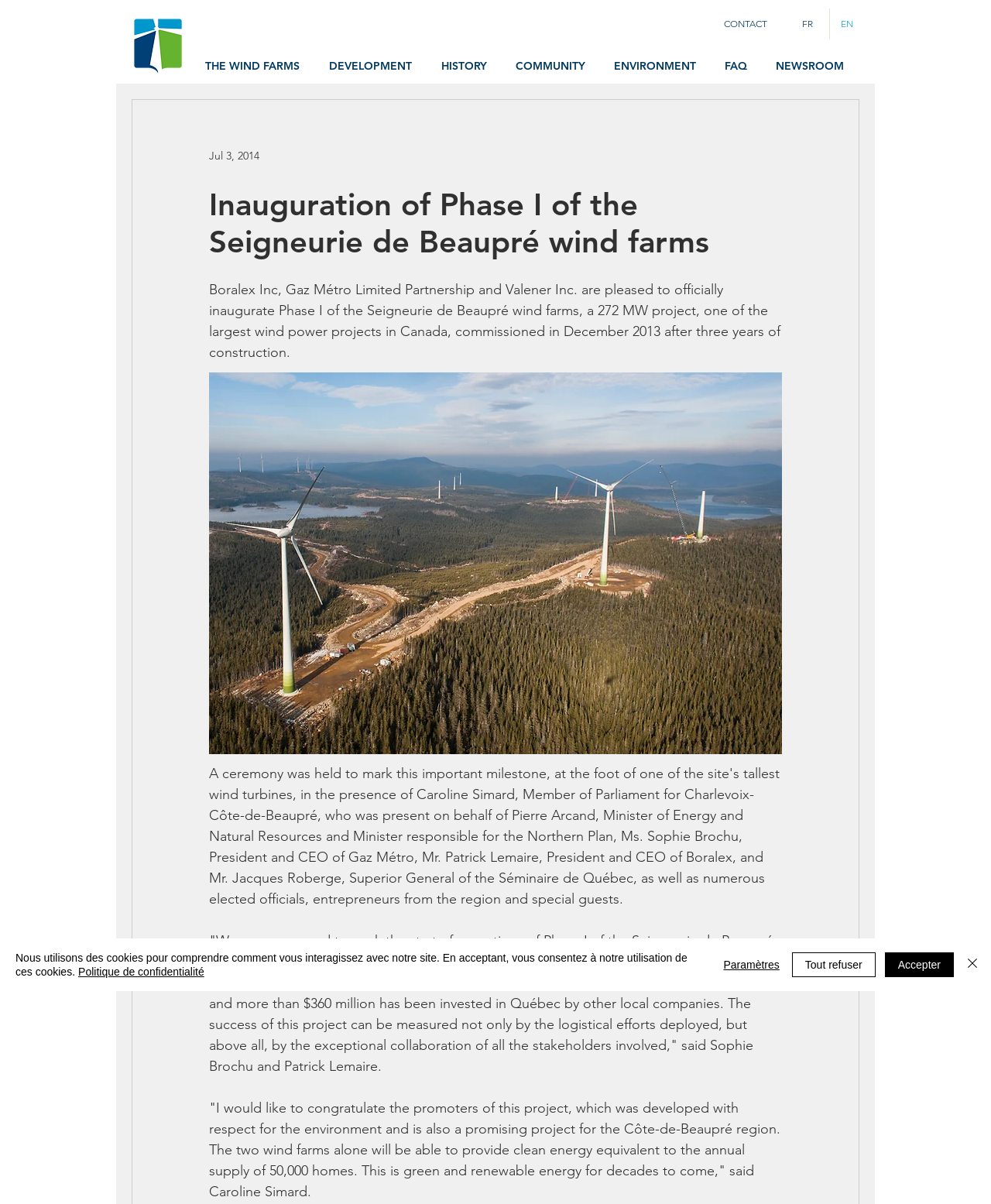What is the date mentioned on the webpage?
Based on the screenshot, provide your answer in one word or phrase.

Jul 3, 2014